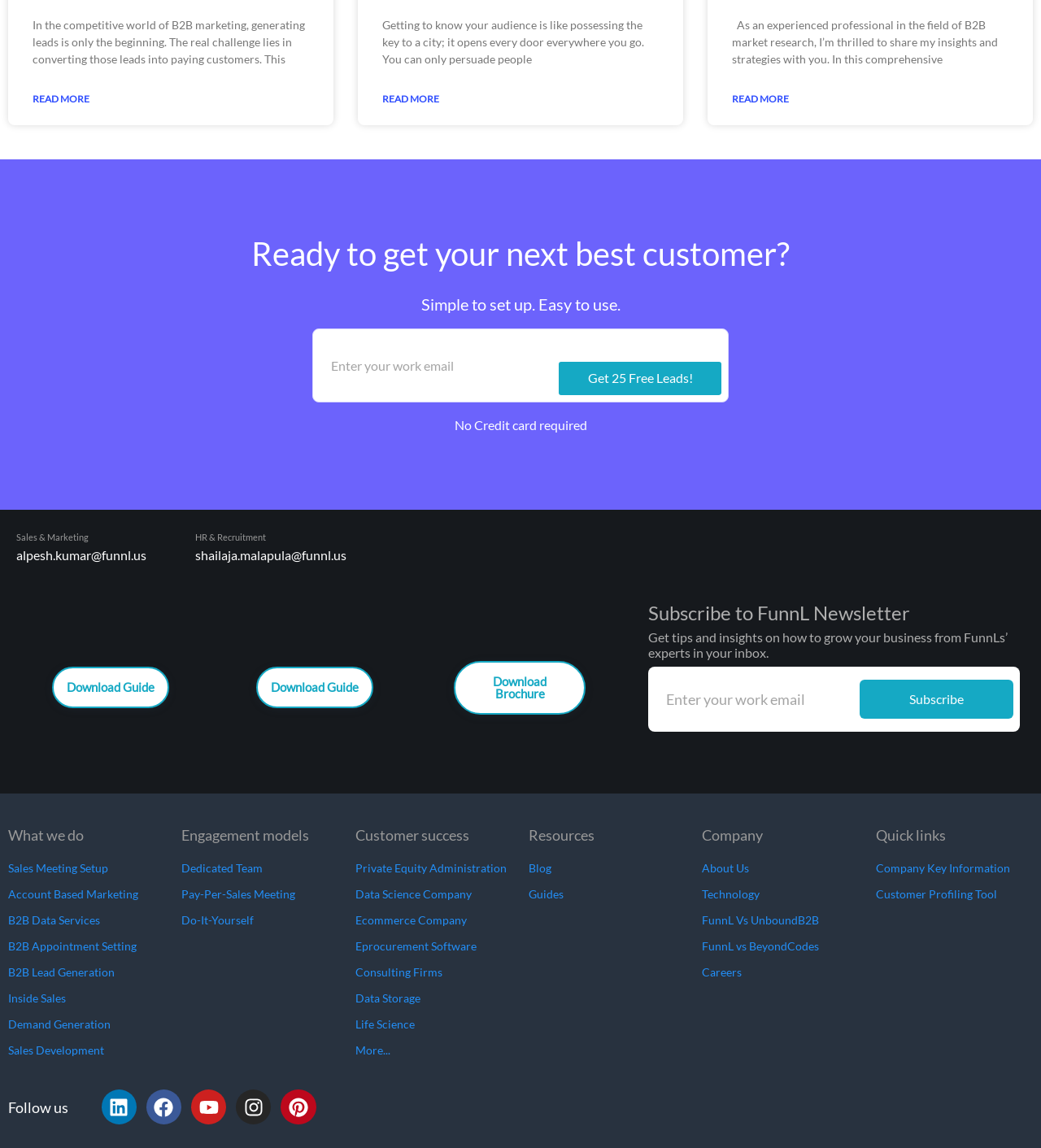Given the description "Demand Generation", determine the bounding box of the corresponding UI element.

[0.008, 0.884, 0.159, 0.901]